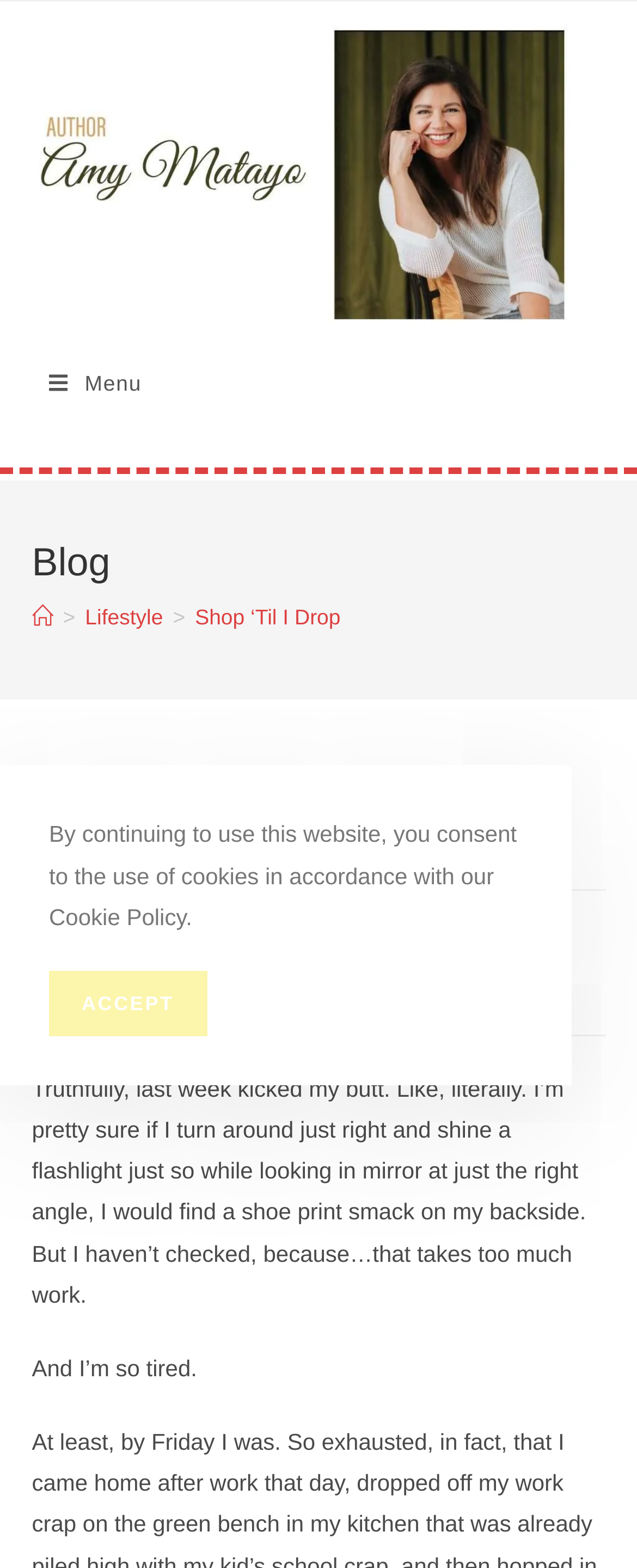Please find the bounding box coordinates of the section that needs to be clicked to achieve this instruction: "Click on the 'Lifestyle' link".

[0.134, 0.385, 0.256, 0.401]